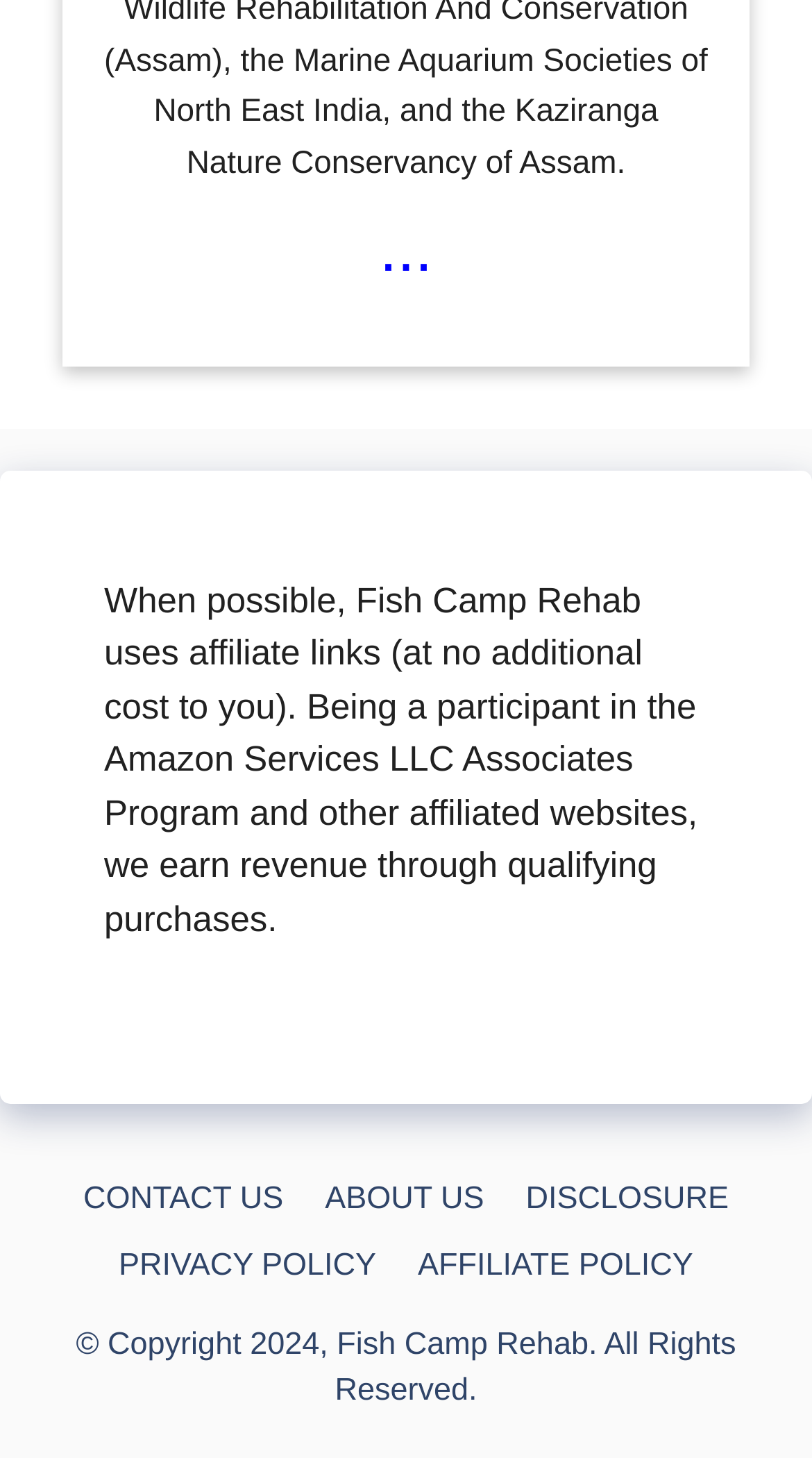Examine the image and give a thorough answer to the following question:
What year is the copyright for the website?

The copyright year for the website can be found at the bottom of the page, which states '© Copyright 2024, Fish Camp Rehab. All Rights Reserved.'